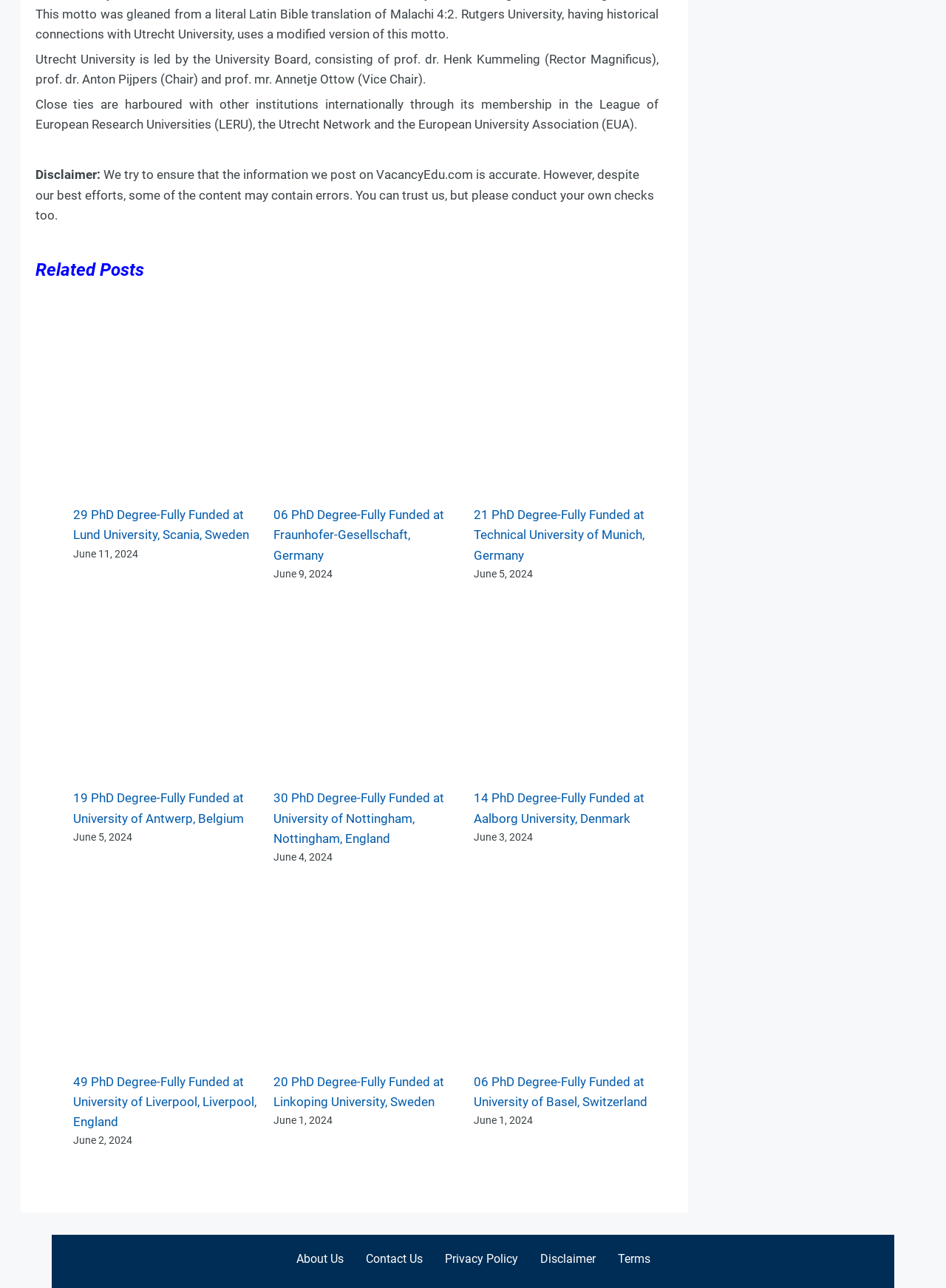What is the latest date mentioned on this webpage?
Give a one-word or short-phrase answer derived from the screenshot.

June 11, 2024